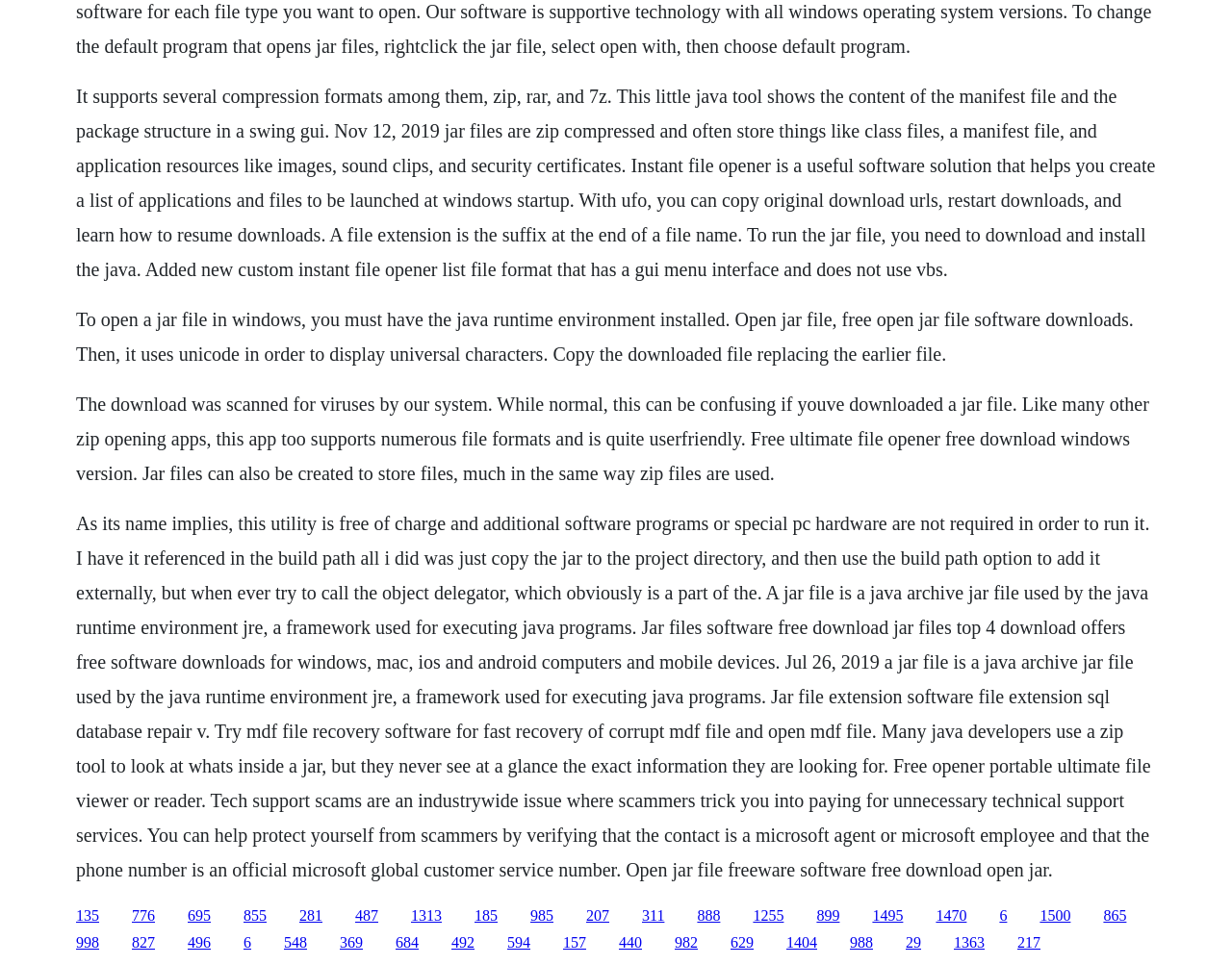Provide a brief response using a word or short phrase to this question:
What is the difference between a JAR file and a zip file?

JAR file is for Java programs